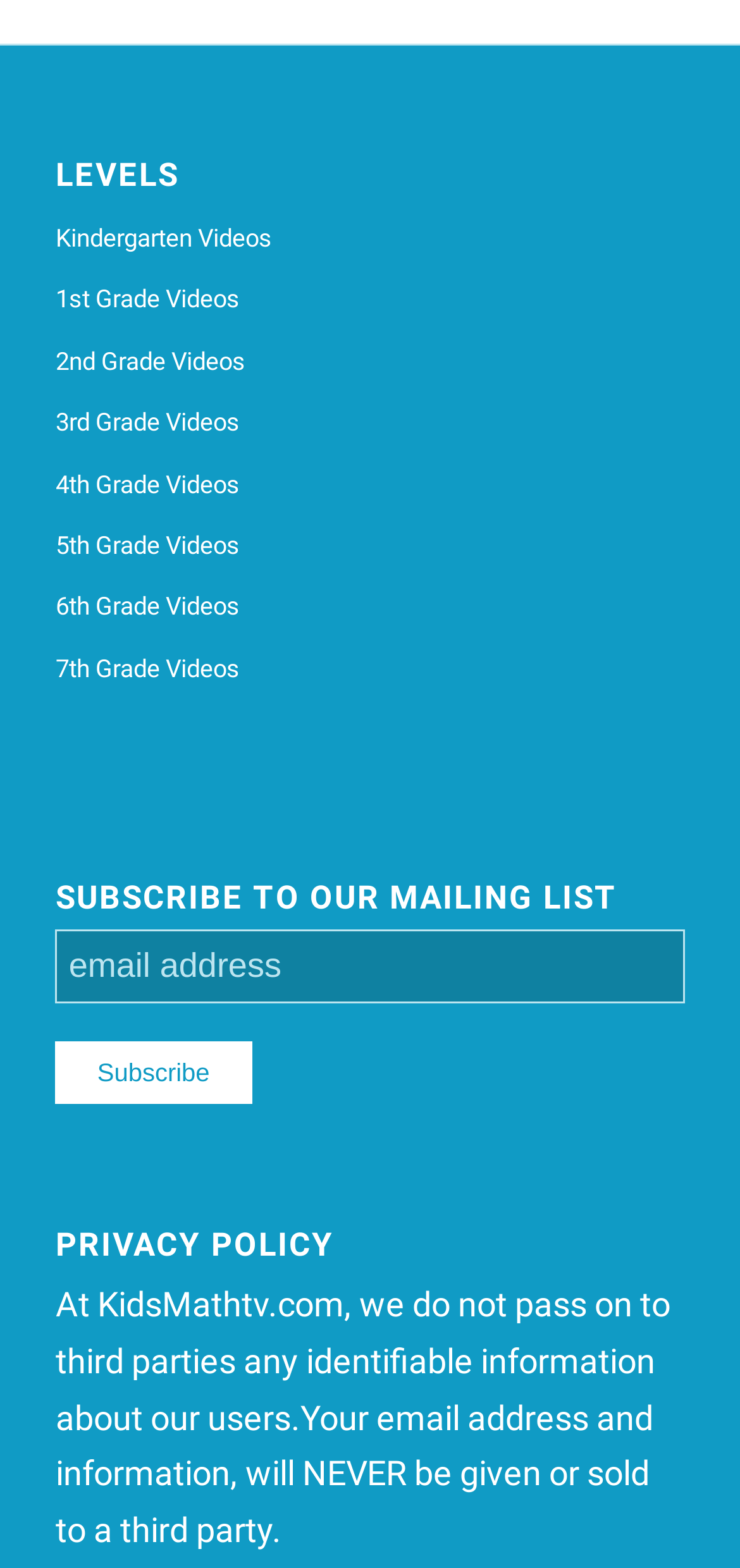What is the purpose of the 'Subscribe' button? Look at the image and give a one-word or short phrase answer.

To subscribe to the mailing list